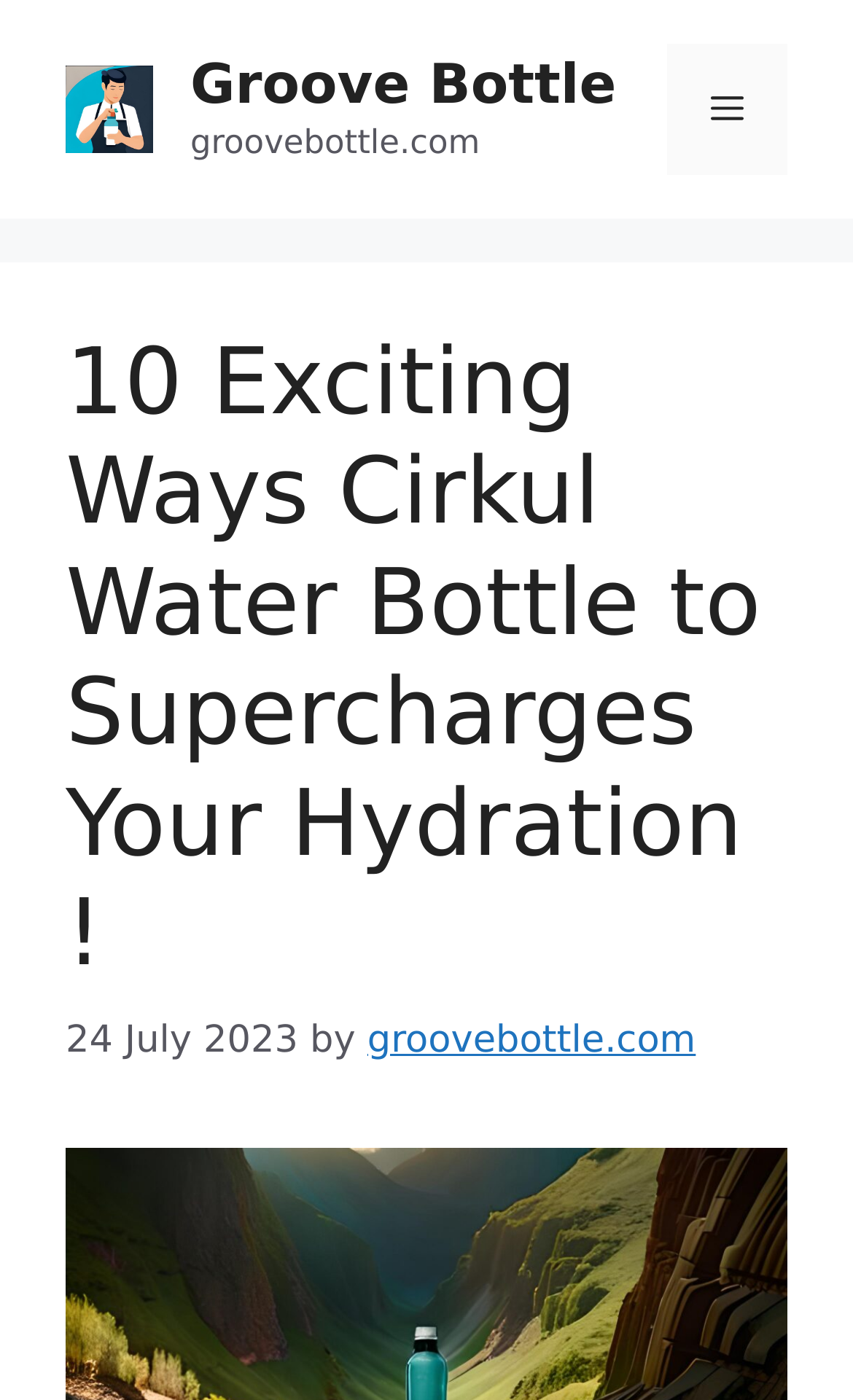Is there a navigation menu on the top right? Based on the image, give a response in one word or a short phrase.

Yes